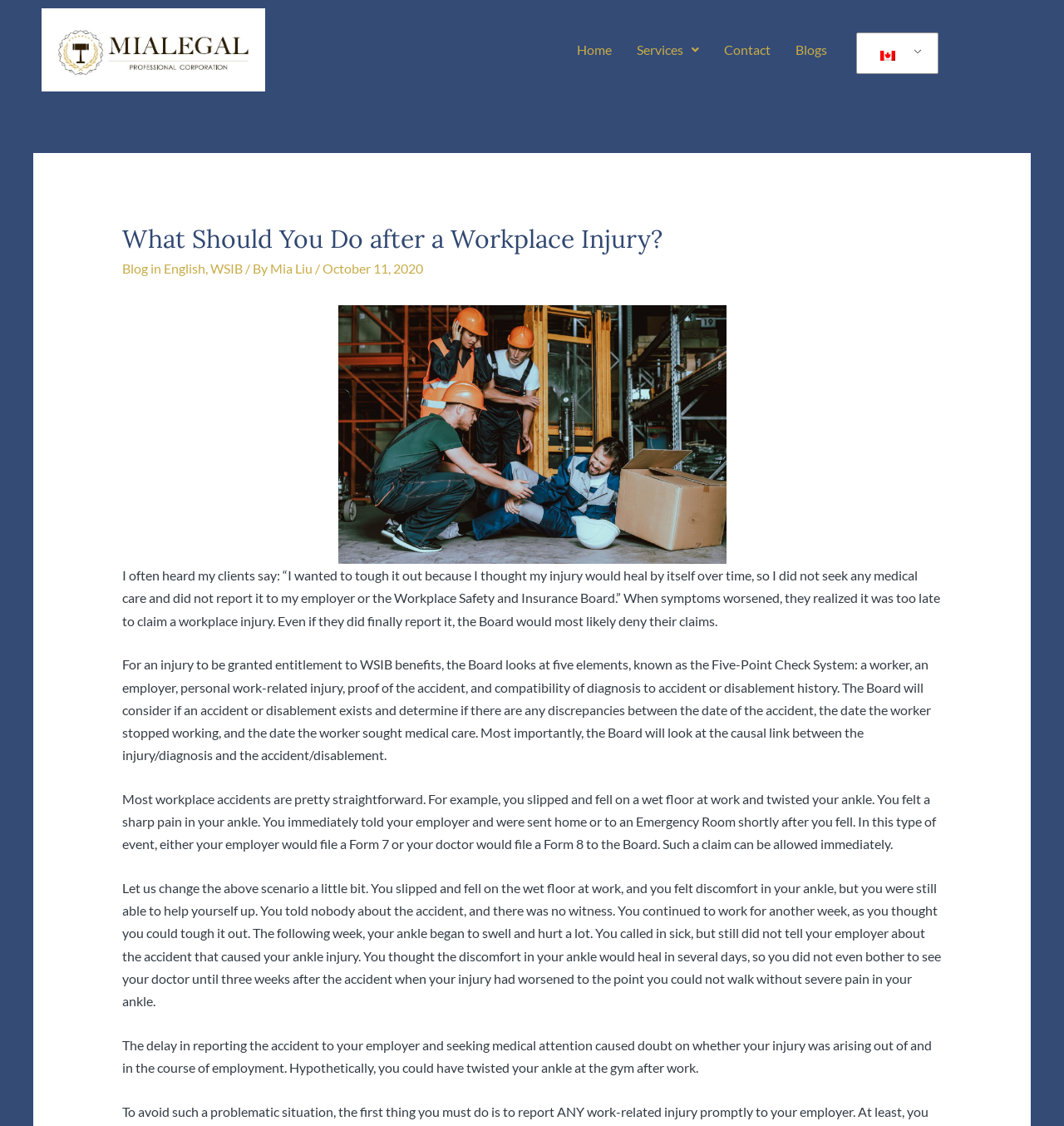Please locate the bounding box coordinates for the element that should be clicked to achieve the following instruction: "Click the 'en_CA' link". Ensure the coordinates are given as four float numbers between 0 and 1, i.e., [left, top, right, bottom].

[0.816, 0.032, 0.866, 0.063]